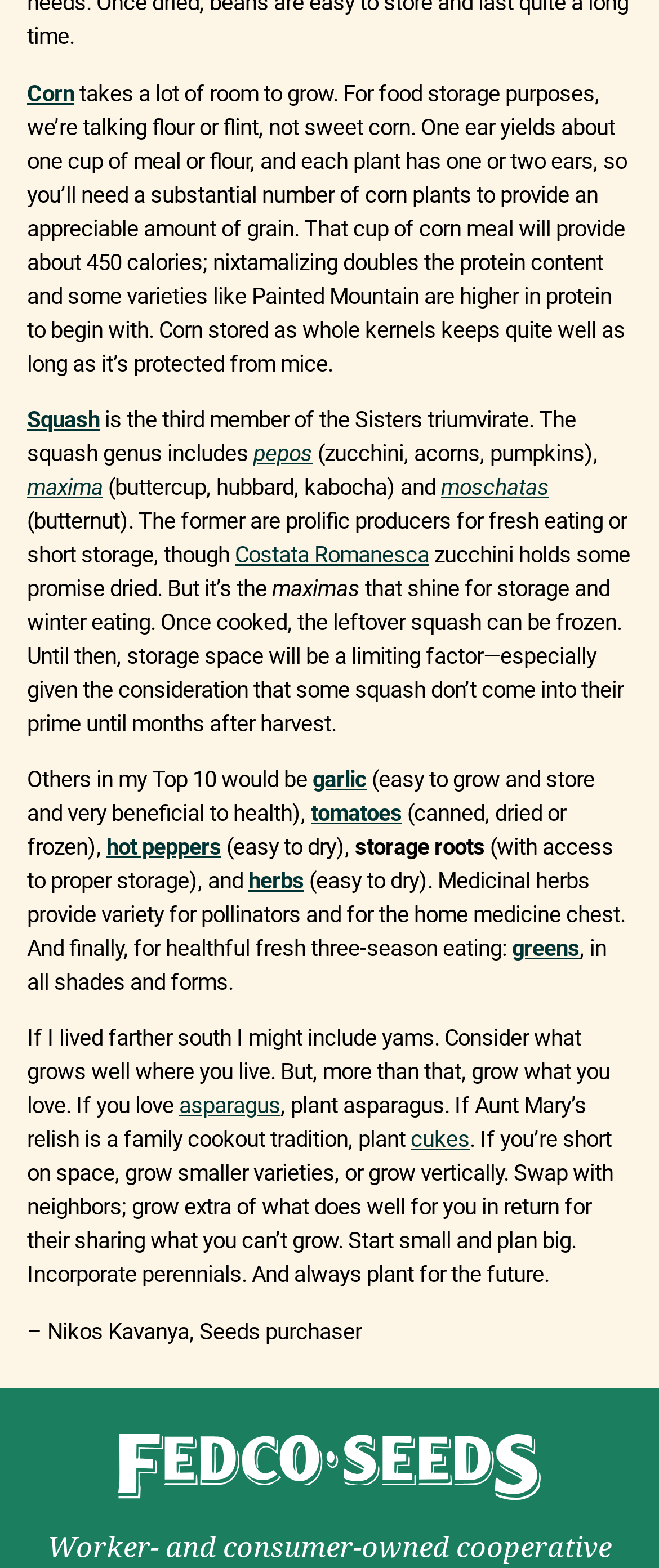Find the bounding box coordinates for the area that must be clicked to perform this action: "Learn about Kedai Sewa Seksyen 7 Shah Alam".

None